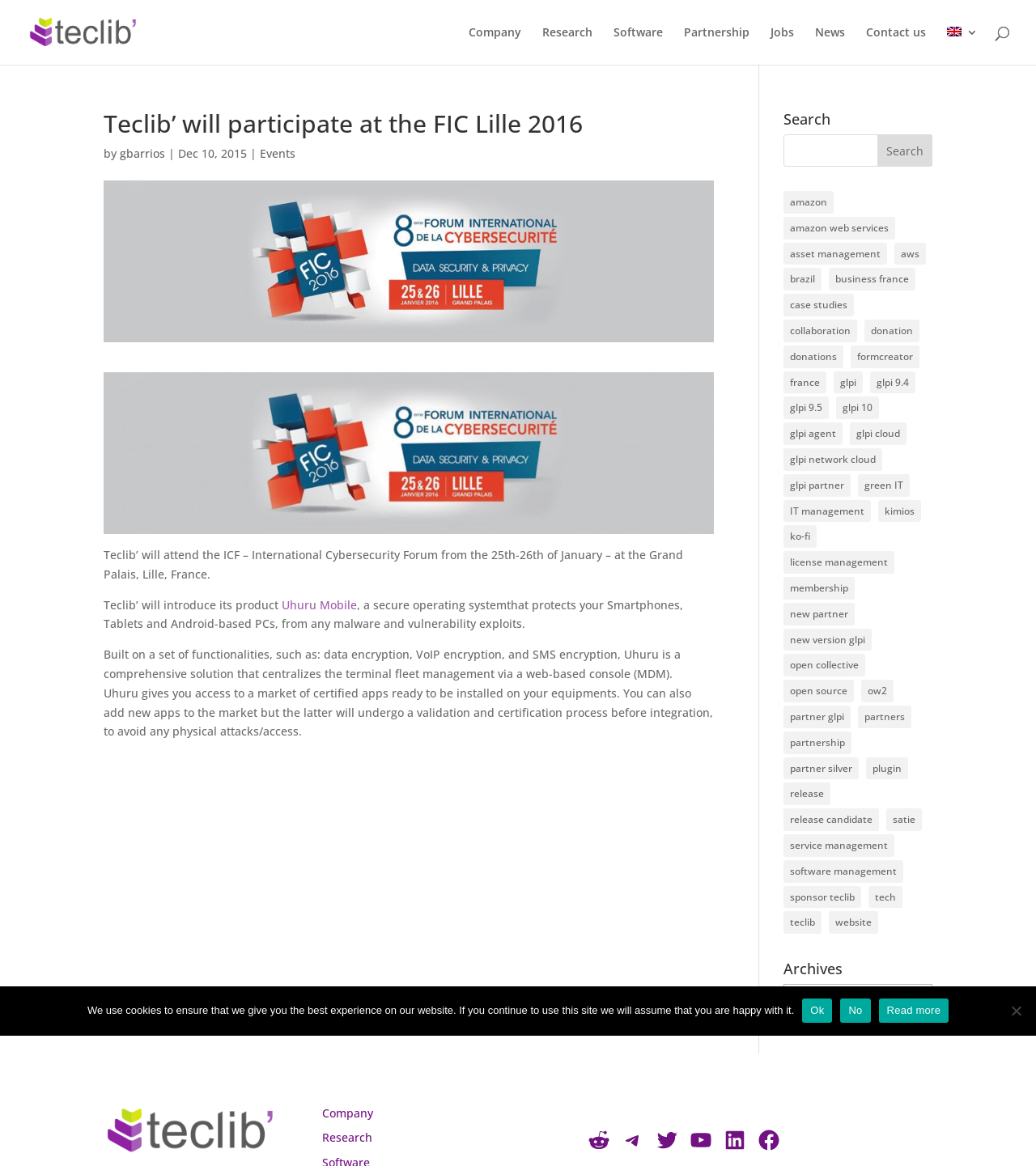Please find and report the bounding box coordinates of the element to click in order to perform the following action: "Search for something". The coordinates should be expressed as four float numbers between 0 and 1, in the format [left, top, right, bottom].

[0.756, 0.115, 0.9, 0.143]